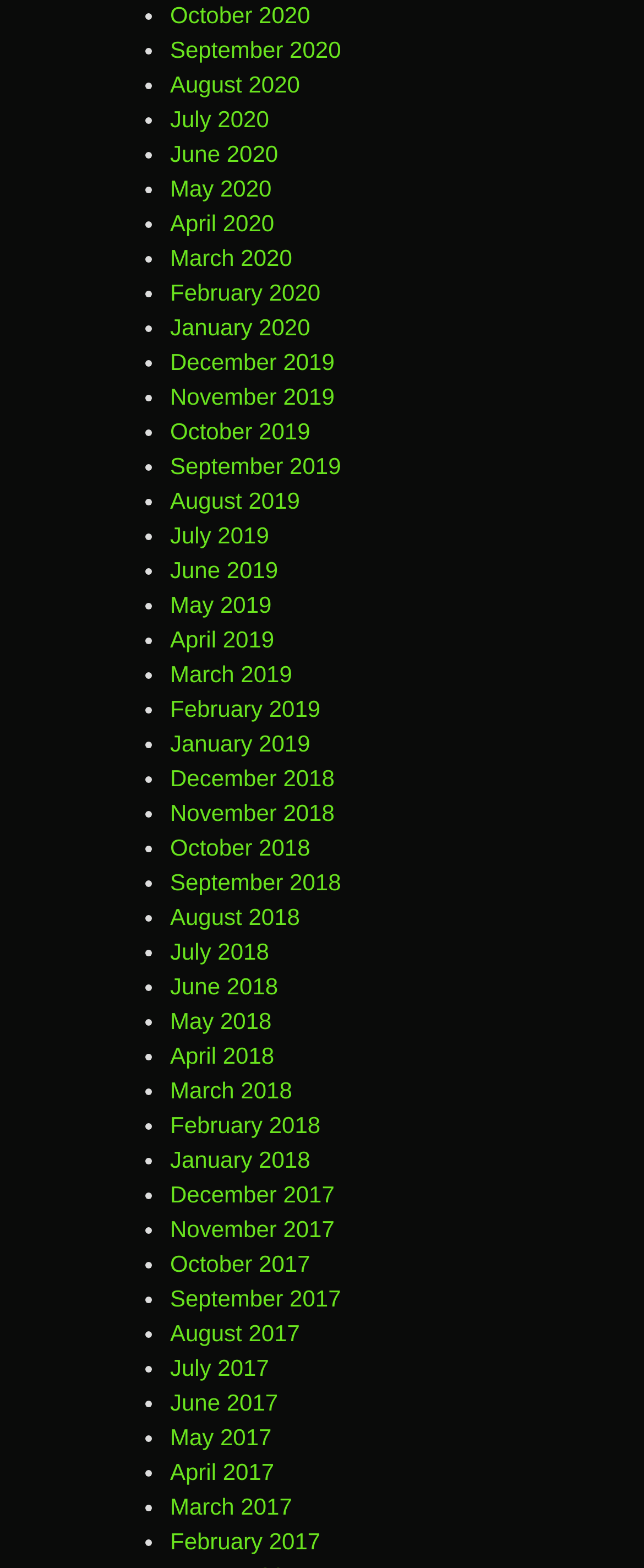Please mark the clickable region by giving the bounding box coordinates needed to complete this instruction: "click July 2020".

[0.264, 0.067, 0.418, 0.084]